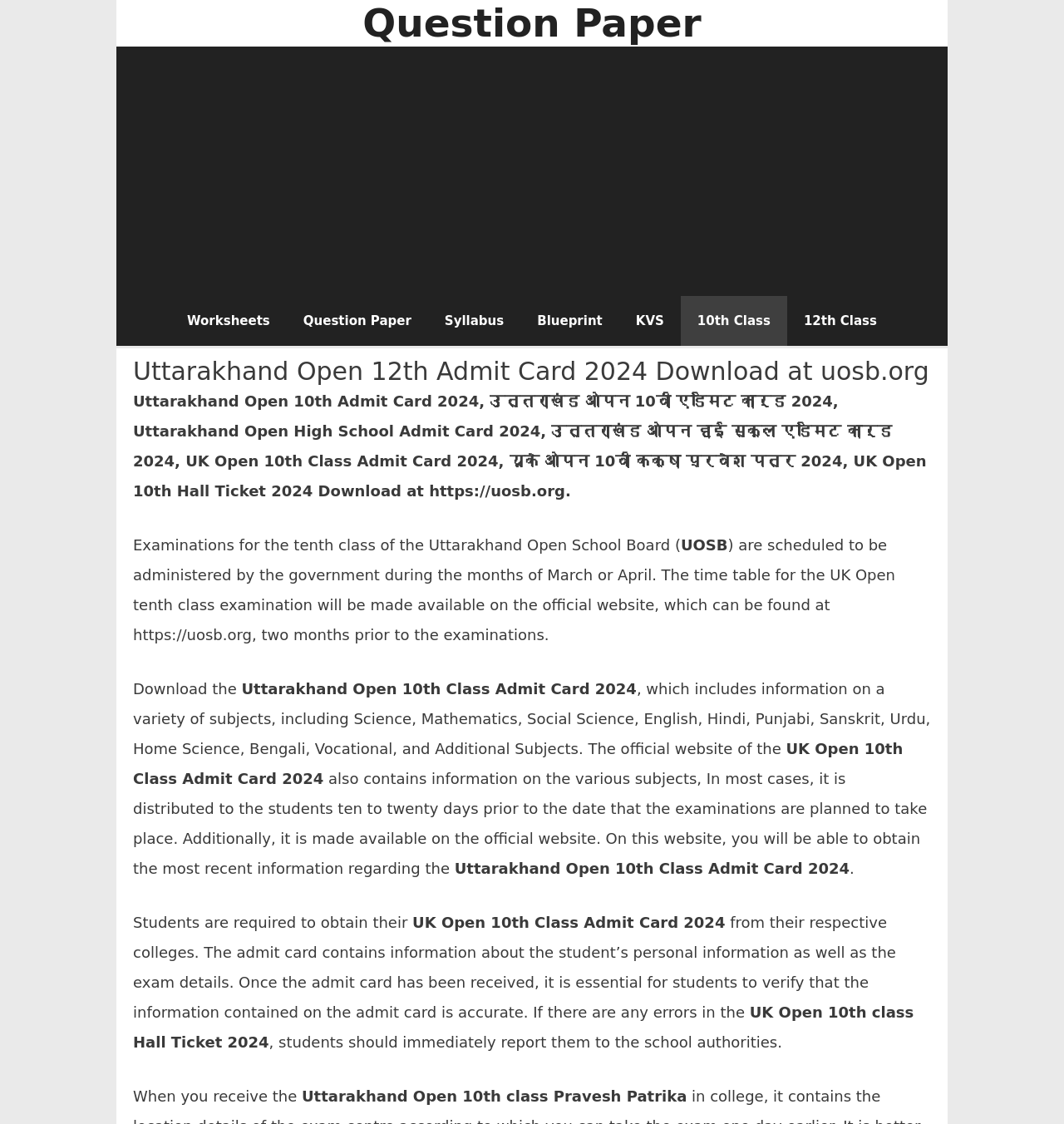Determine the title of the webpage and give its text content.

Uttarakhand Open 12th Admit Card 2024 Download at uosb.org